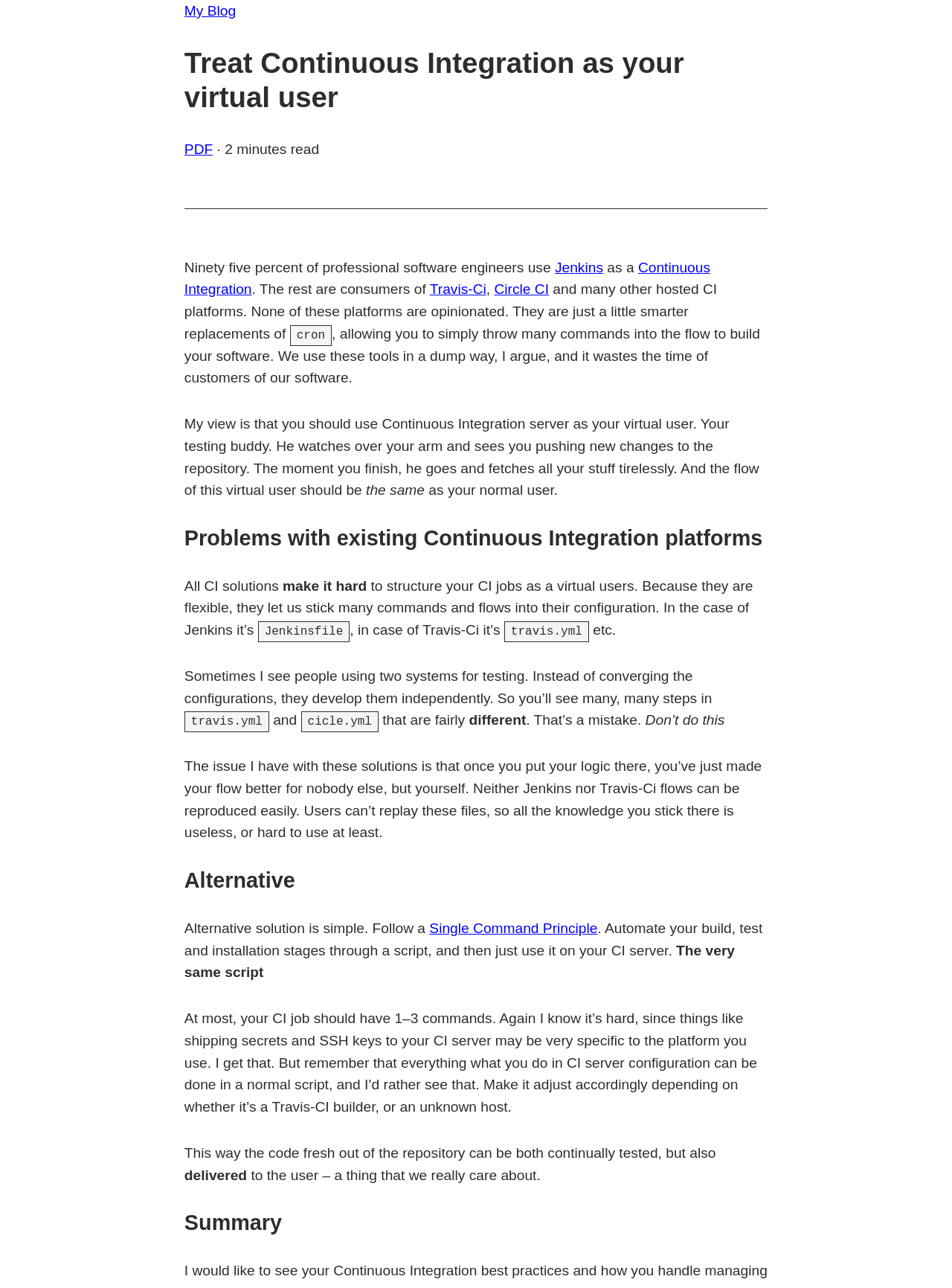Give a one-word or short phrase answer to the question: 
What is the alternative solution proposed by the author?

Single Command Principle